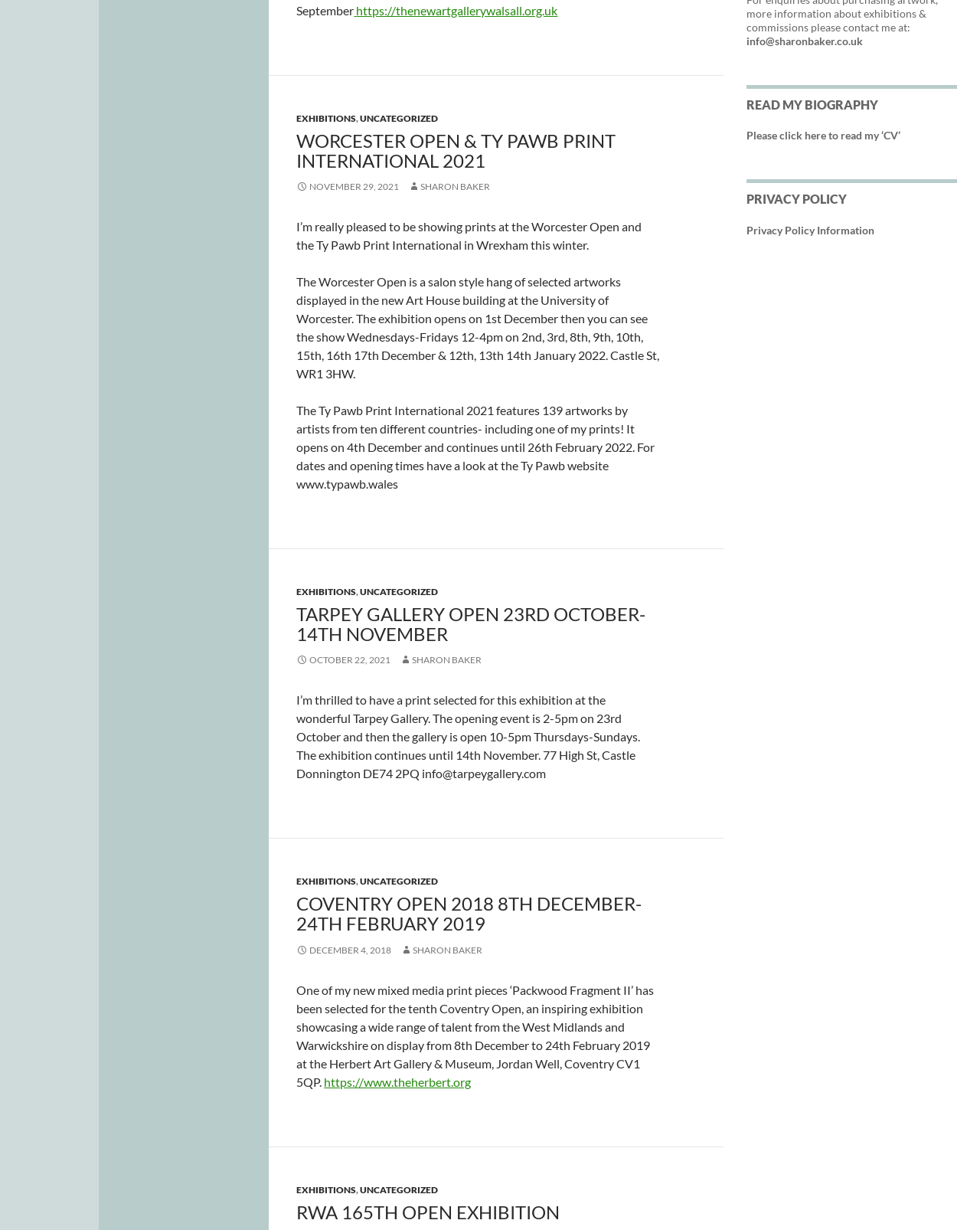What is the name of the artist?
Give a one-word or short phrase answer based on the image.

Sharon Baker